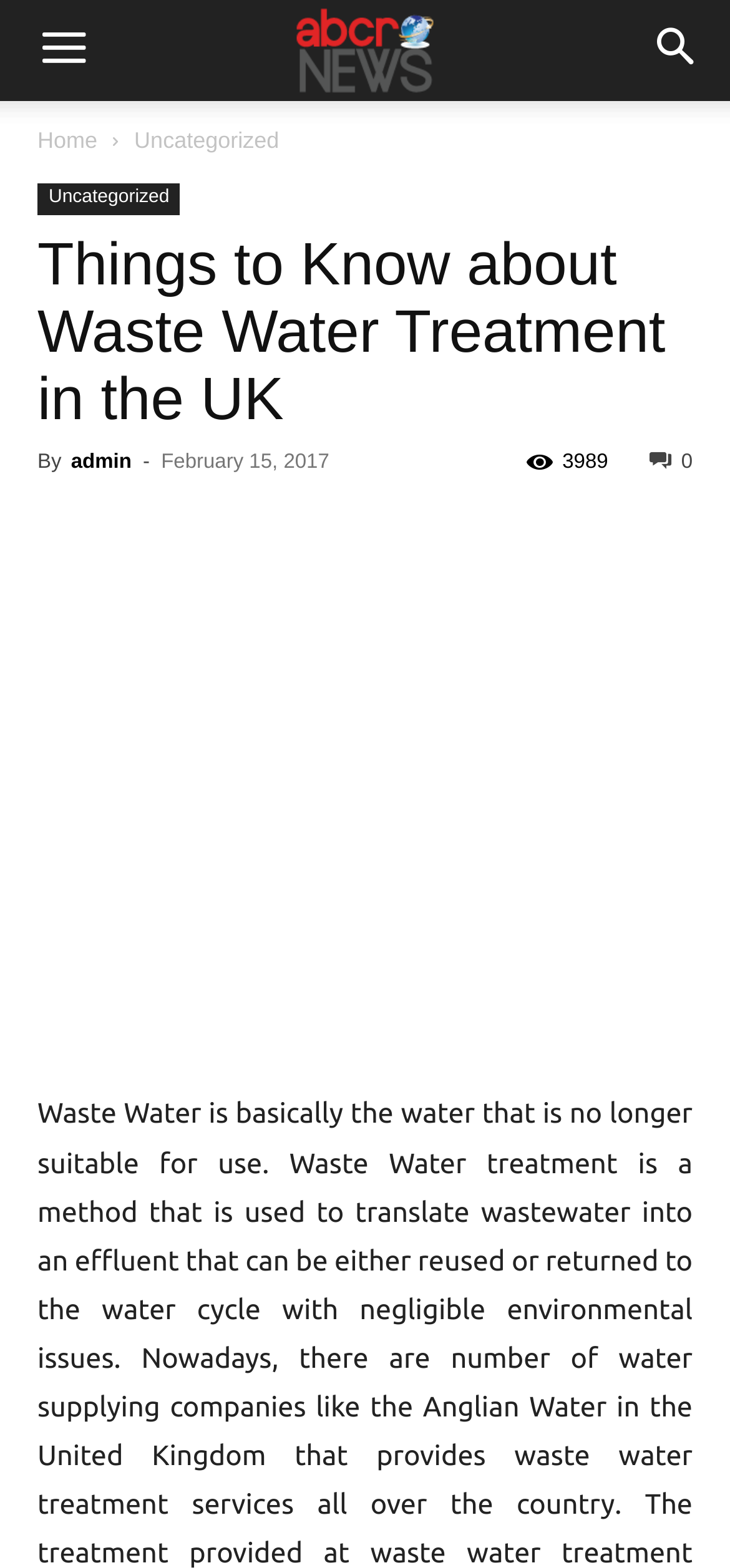Locate the bounding box coordinates of the clickable area needed to fulfill the instruction: "Click the menu button".

[0.005, 0.0, 0.169, 0.064]